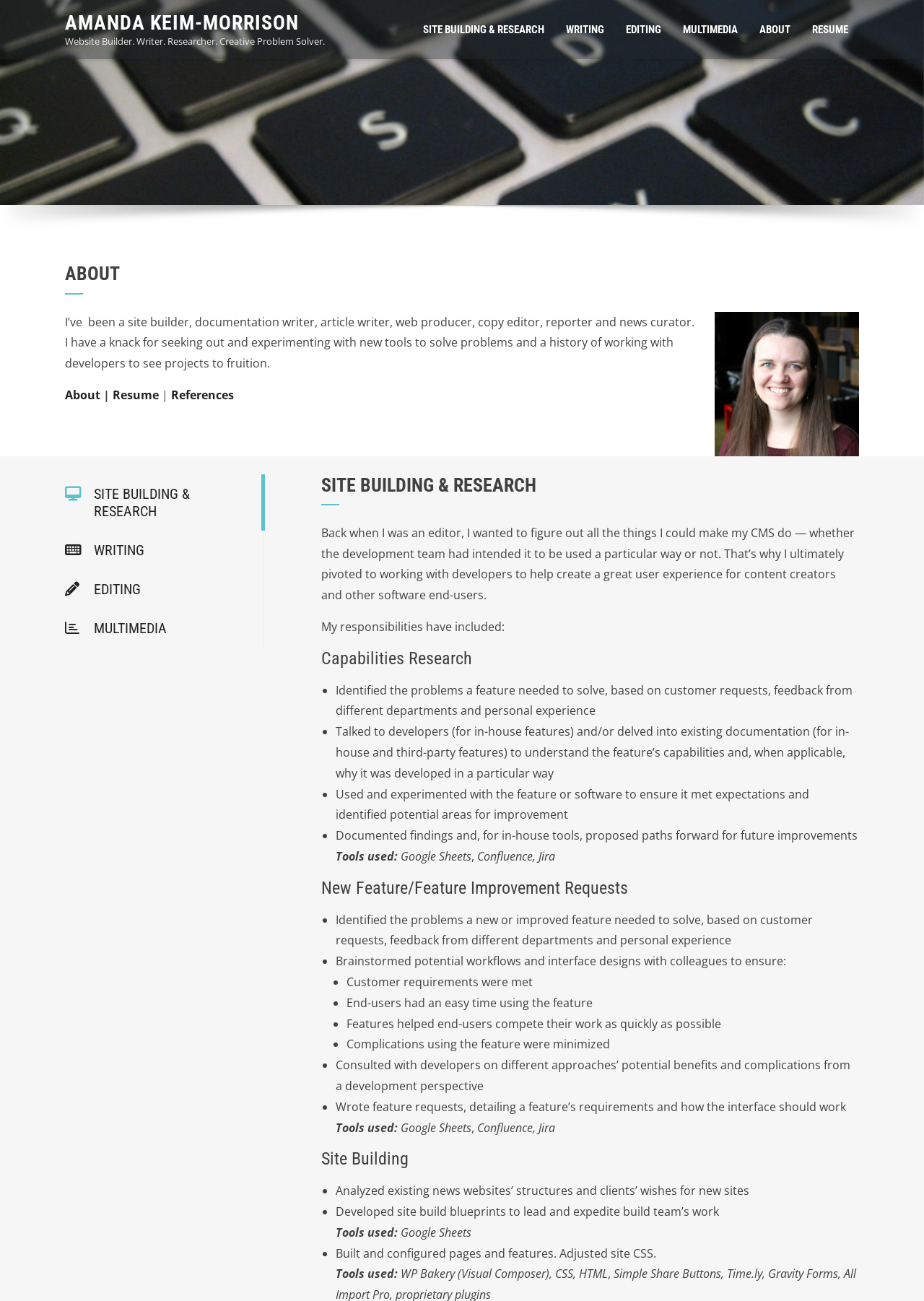Bounding box coordinates should be in the format (top-left x, top-left y, bottom-right x, bottom-right y) and all values should be floating point numbers between 0 and 1. Determine the bounding box coordinate for the UI element described as: Amanda Keim-Morrison

[0.07, 0.008, 0.323, 0.027]